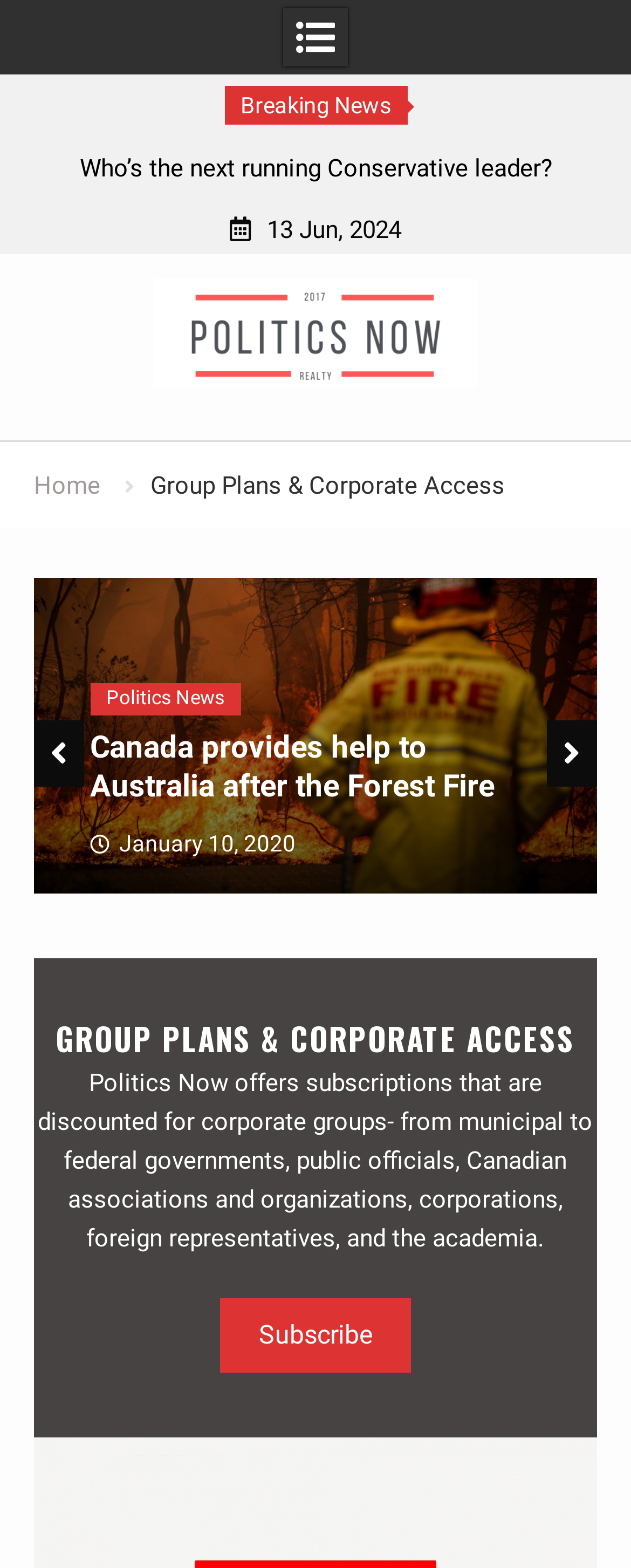Identify the bounding box of the HTML element described as: "Subscribe".

[0.349, 0.828, 0.651, 0.876]